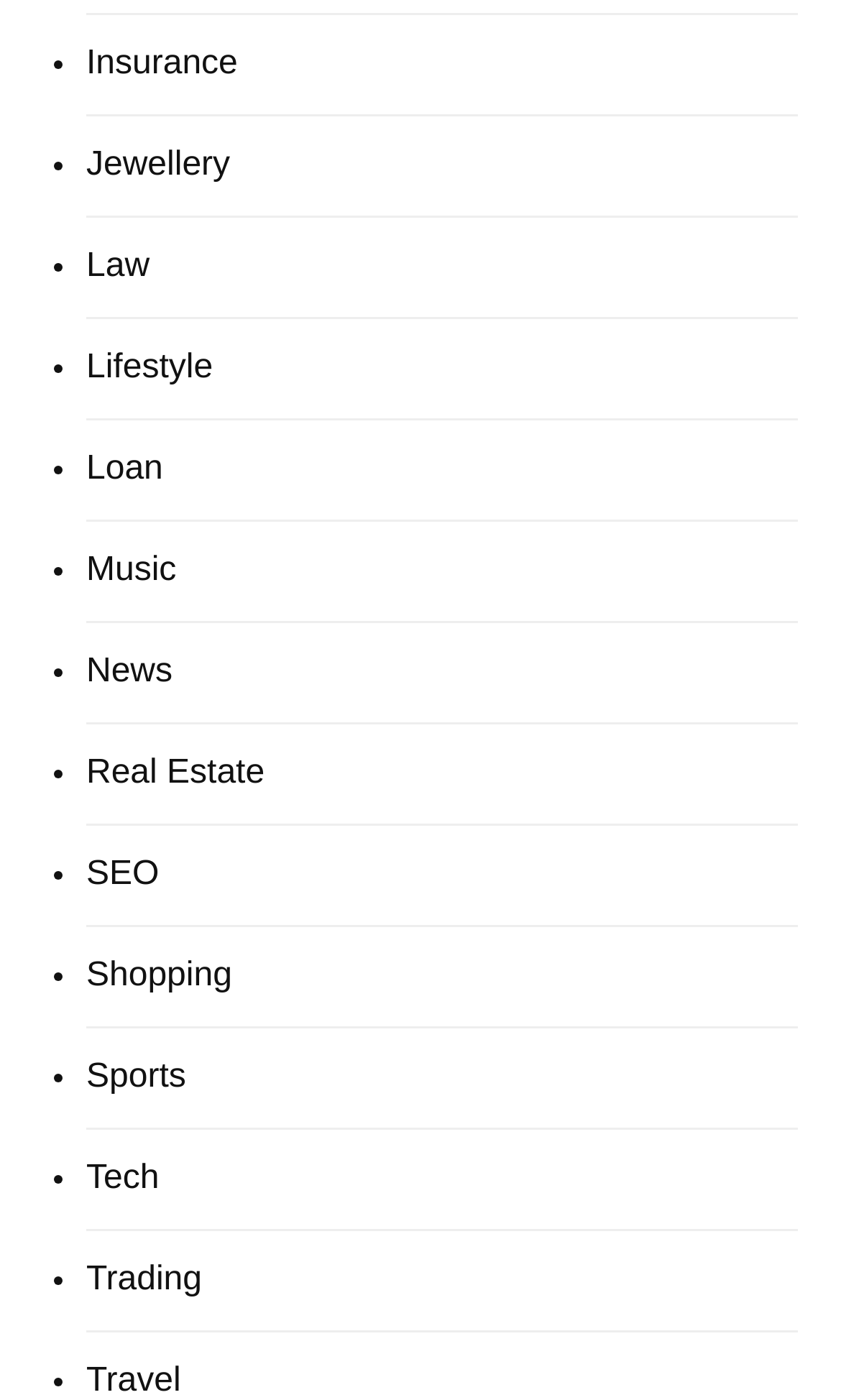Find the bounding box coordinates of the area that needs to be clicked in order to achieve the following instruction: "Check Loan". The coordinates should be specified as four float numbers between 0 and 1, i.e., [left, top, right, bottom].

[0.103, 0.324, 0.194, 0.348]